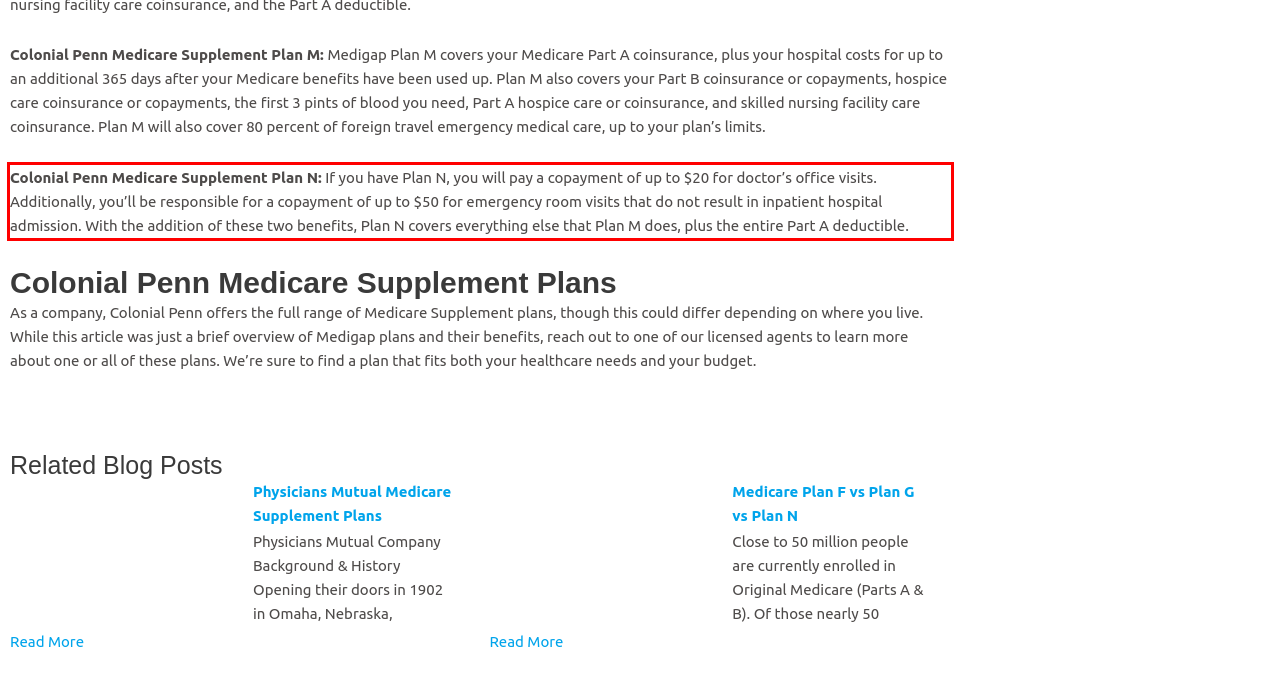You are provided with a screenshot of a webpage that includes a red bounding box. Extract and generate the text content found within the red bounding box.

Colonial Penn Medicare Supplement Plan N: If you have Plan N, you will pay a copayment of up to $20 for doctor’s office visits. Additionally, you’ll be responsible for a copayment of up to $50 for emergency room visits that do not result in inpatient hospital admission. With the addition of these two benefits, Plan N covers everything else that Plan M does, plus the entire Part A deductible.